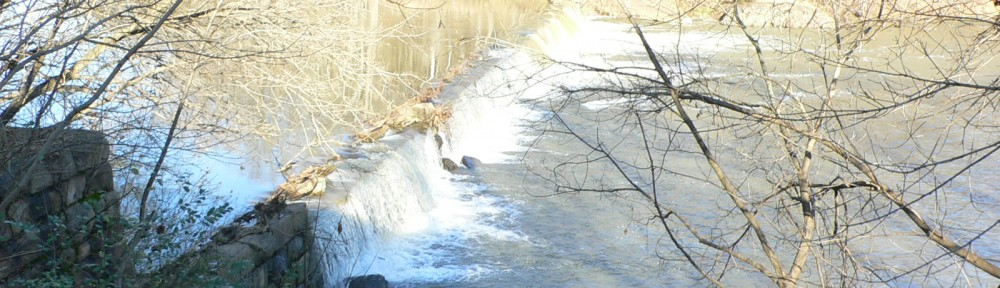Generate a complete and detailed caption for the image.

The image captures a serene view of a waterfall cascading over a stone structure, set in a picturesque natural landscape. The soft white foam of the water contrasts beautifully against the still blue surface of the river below. Surrounding the waterfall, bare branches weave through the scene, hinting at the late winter or early spring season, when foliage is just beginning to emerge. This tranquil spot showcases the rustic charm of Central Virginia’s waterways, inviting visitors to appreciate the beauty of nature and the historical significance of the area, as reflected in the rich genealogical research of the Central Virginia Genealogical Association.